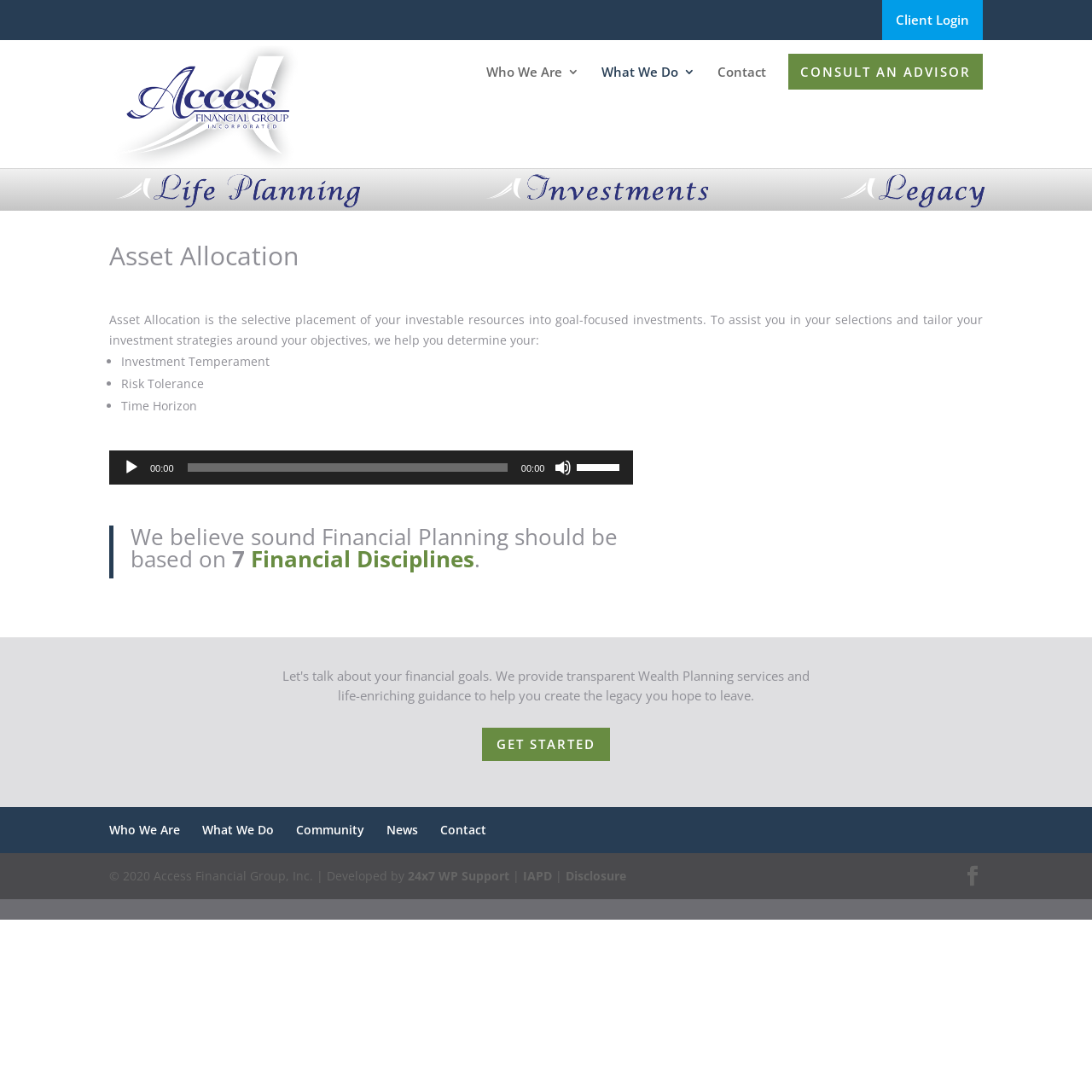What is the call-to-action on this webpage?
Use the image to answer the question with a single word or phrase.

Get Started